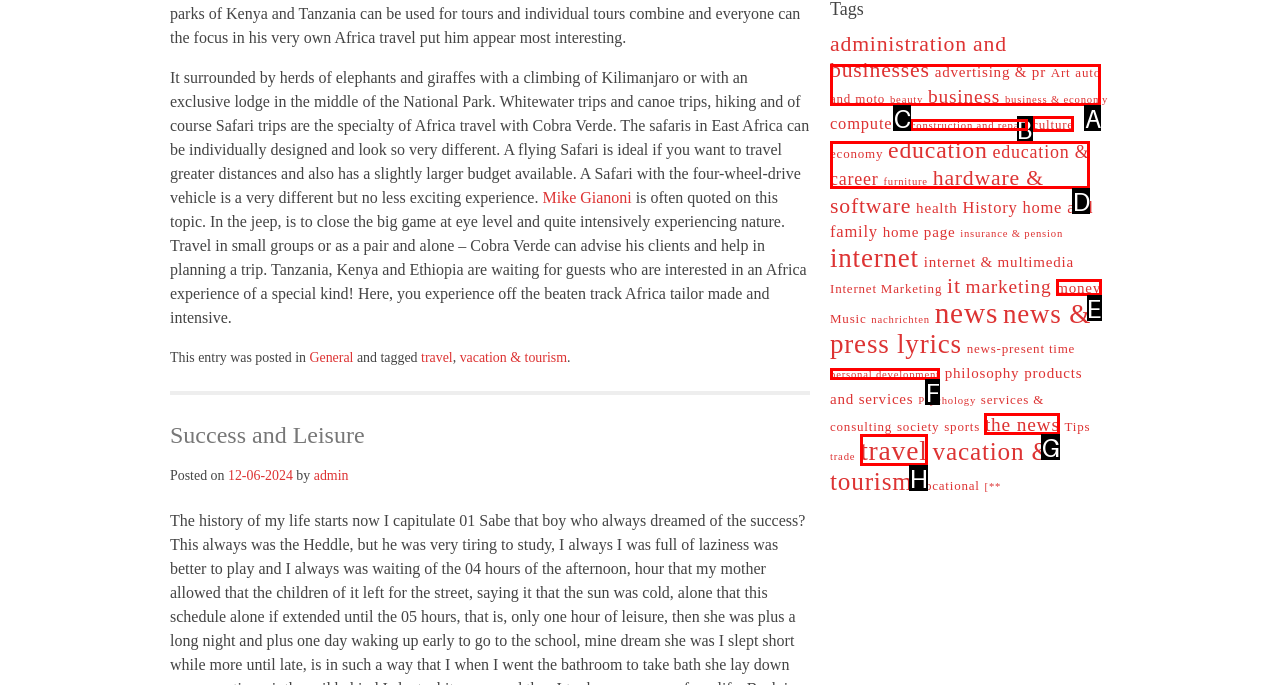Identify which HTML element aligns with the description: education & career
Answer using the letter of the correct choice from the options available.

D